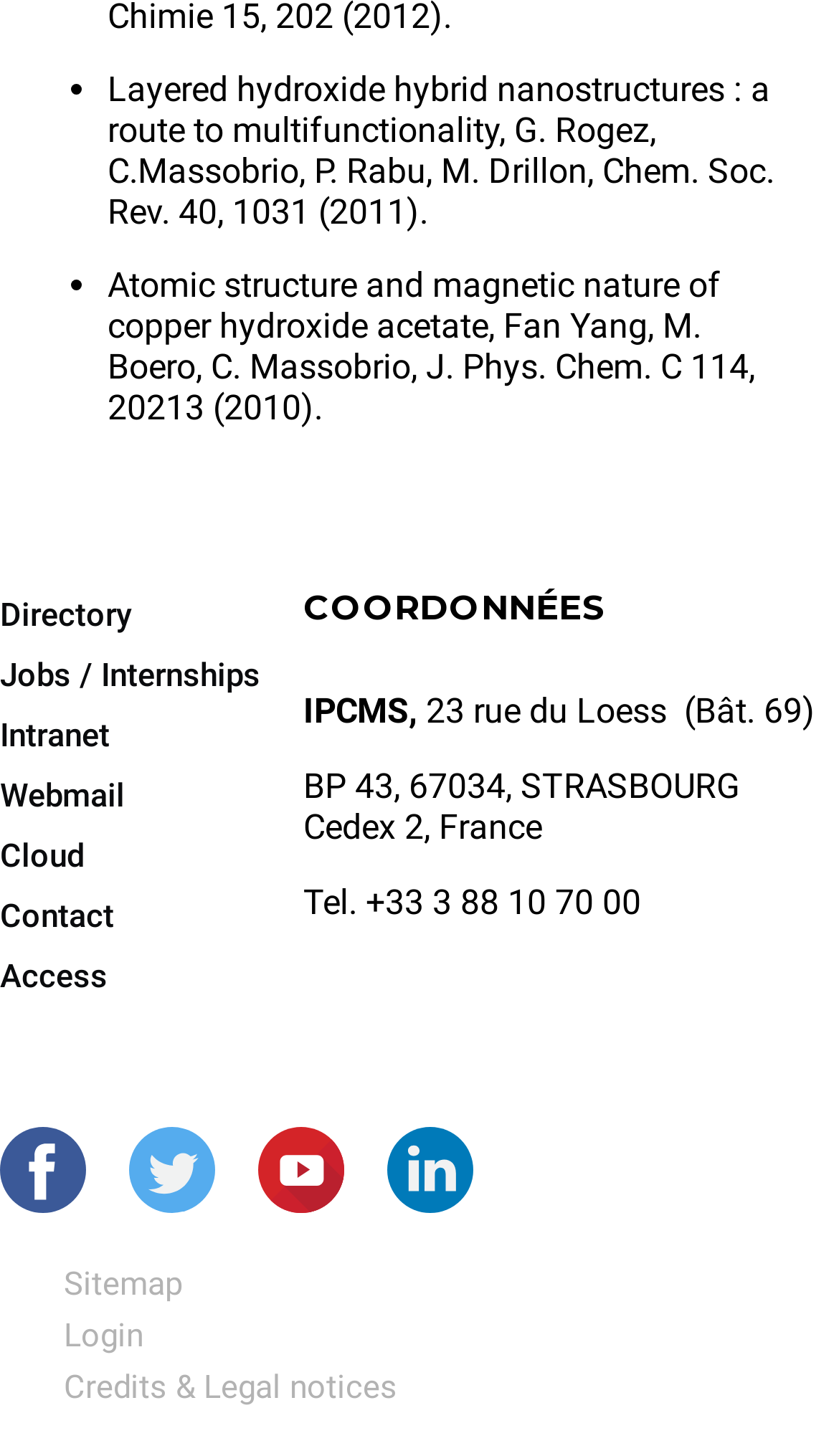Please identify the bounding box coordinates of the element that needs to be clicked to perform the following instruction: "Click on Directory".

[0.0, 0.408, 0.156, 0.435]